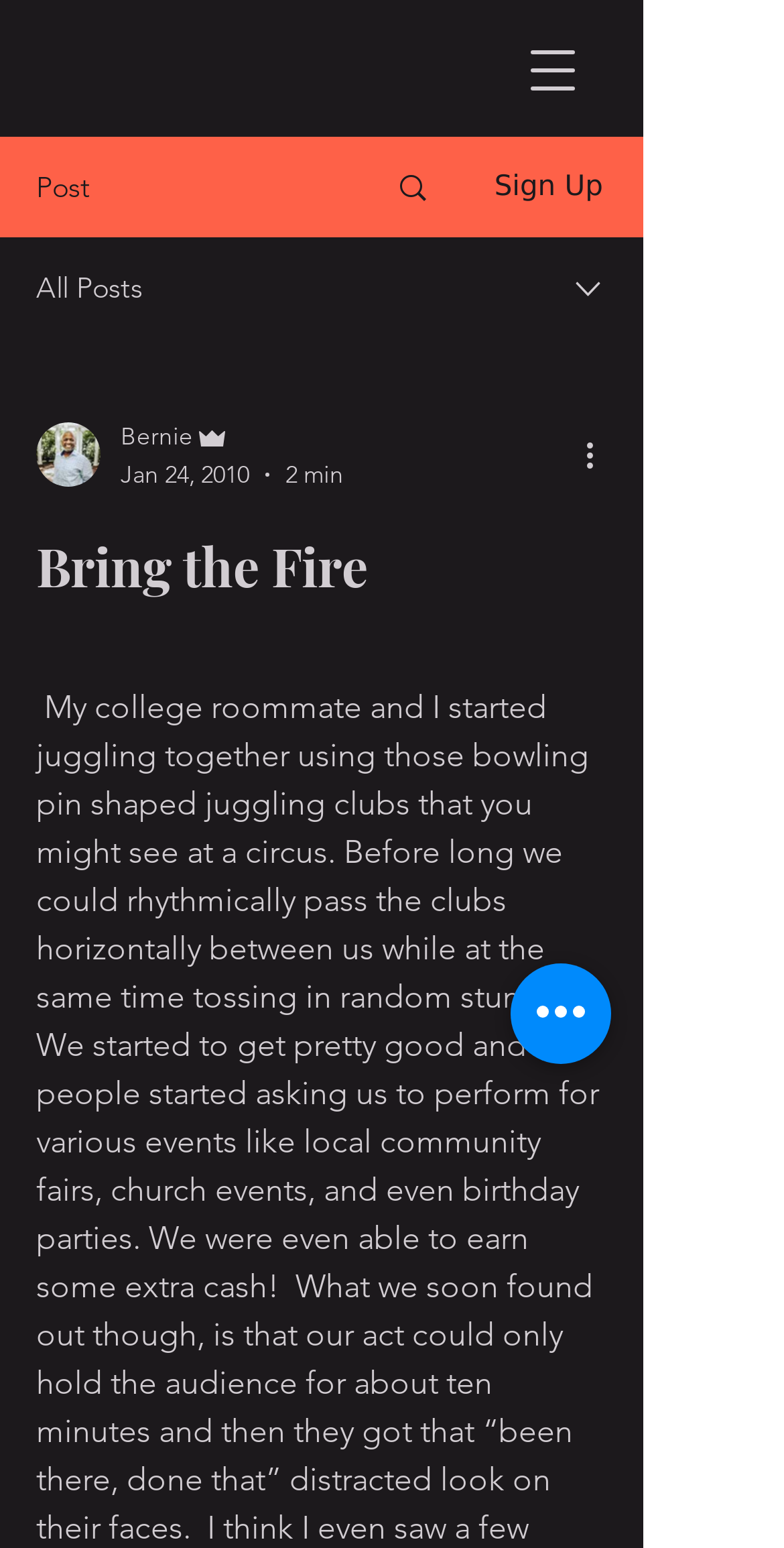What is the category of the post?
Answer the question with just one word or phrase using the image.

All Posts